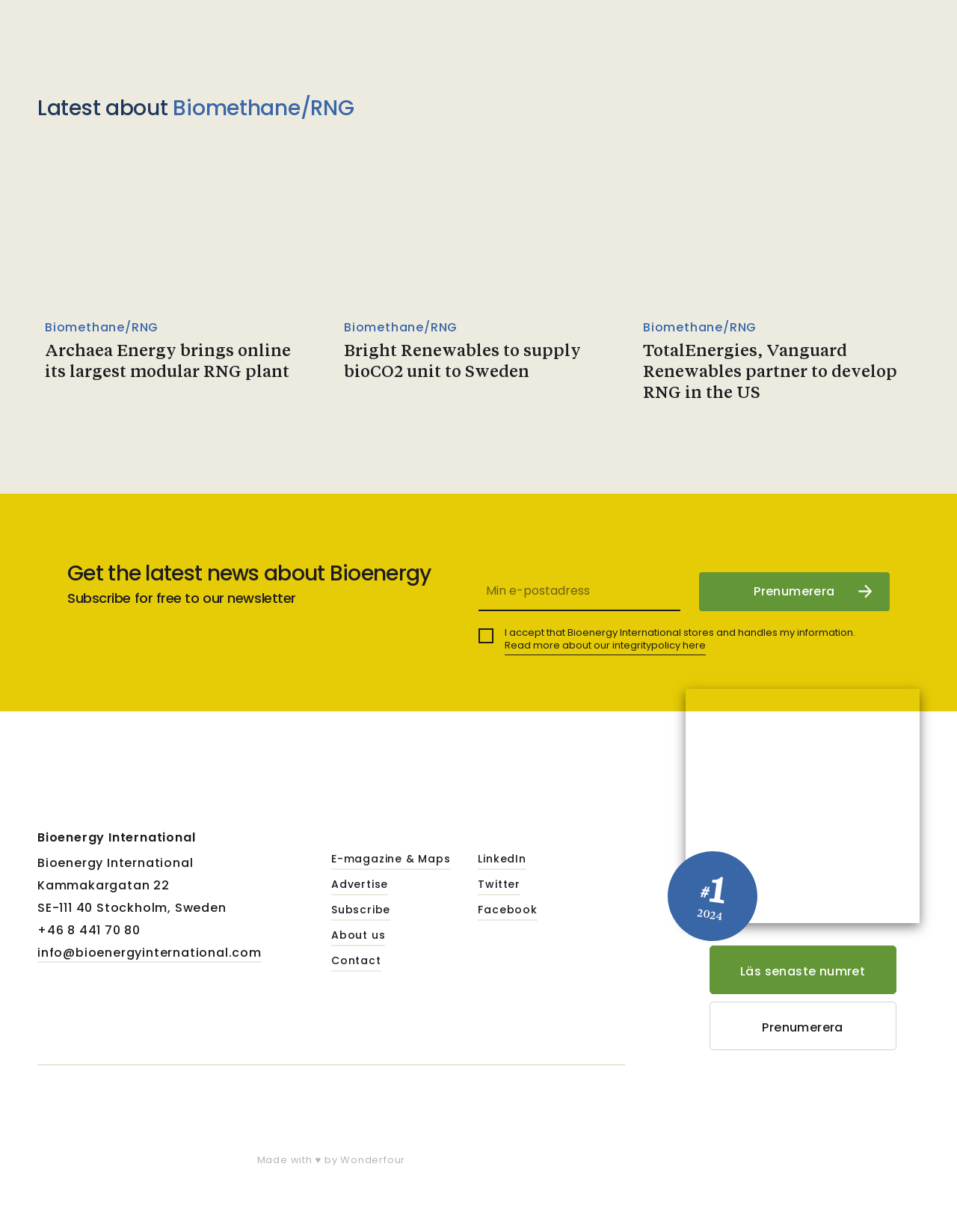Determine the bounding box coordinates for the clickable element required to fulfill the instruction: "Visit the latest news about Biomethane/RNG". Provide the coordinates as four float numbers between 0 and 1, i.e., [left, top, right, bottom].

[0.039, 0.115, 0.336, 0.317]